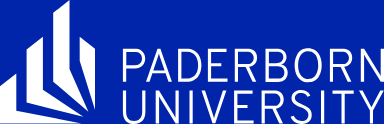Refer to the image and provide an in-depth answer to the question:
What is the font style of the university name?

The name 'PADERBORN UNIVERSITY' is centered and uses a bold, clear font, which enhances visibility and impact, making it easily readable and recognizable.